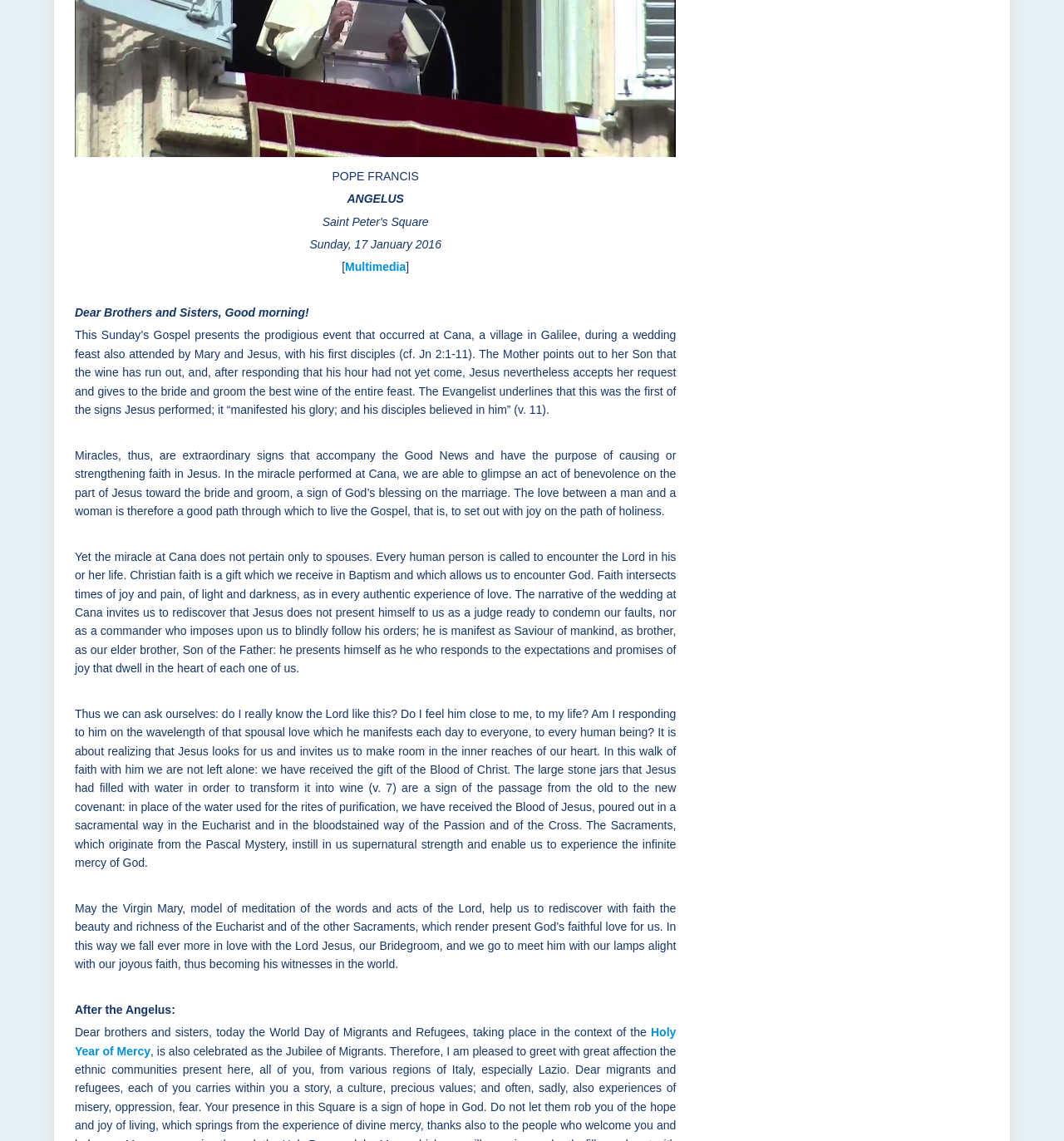Find the bounding box of the UI element described as follows: "Holy Year of Mercy".

[0.07, 0.899, 0.635, 0.927]